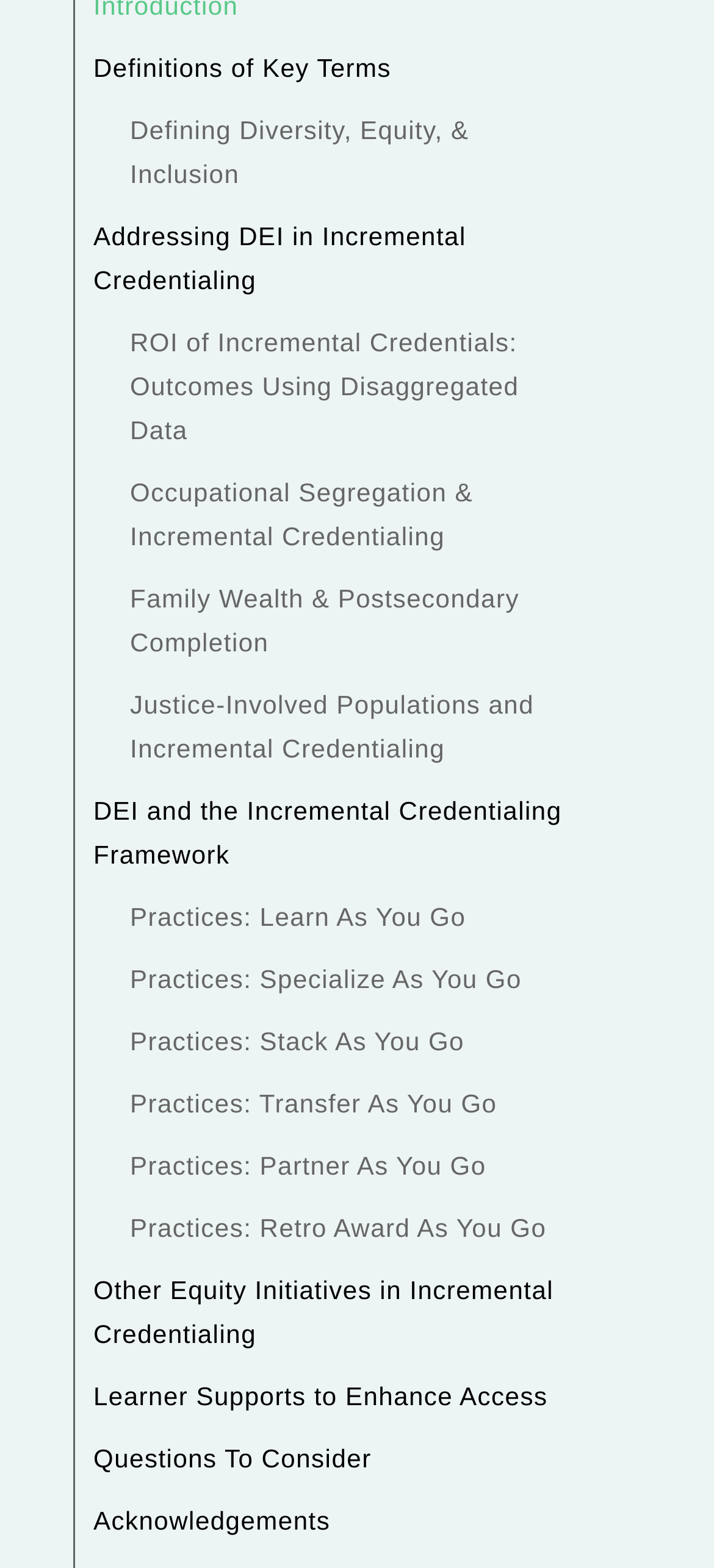What is the topic of the link with the bounding box [0.156, 0.429, 0.846, 0.497]?
Answer the question with a single word or phrase by looking at the picture.

Justice-Involved Populations